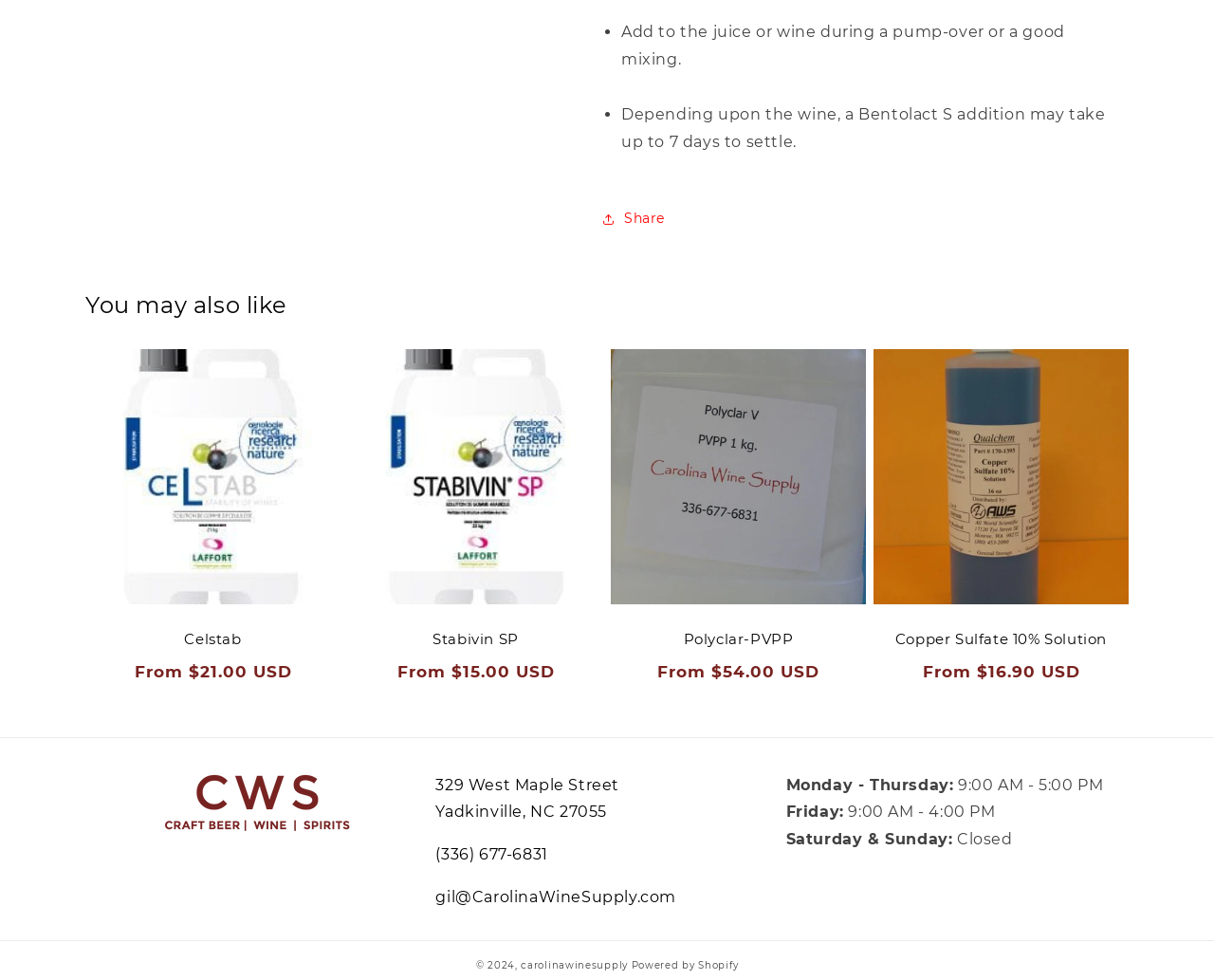Find the bounding box coordinates of the clickable element required to execute the following instruction: "View Polyclar-PVPP product". Provide the coordinates as four float numbers between 0 and 1, i.e., [left, top, right, bottom].

[0.519, 0.642, 0.698, 0.661]